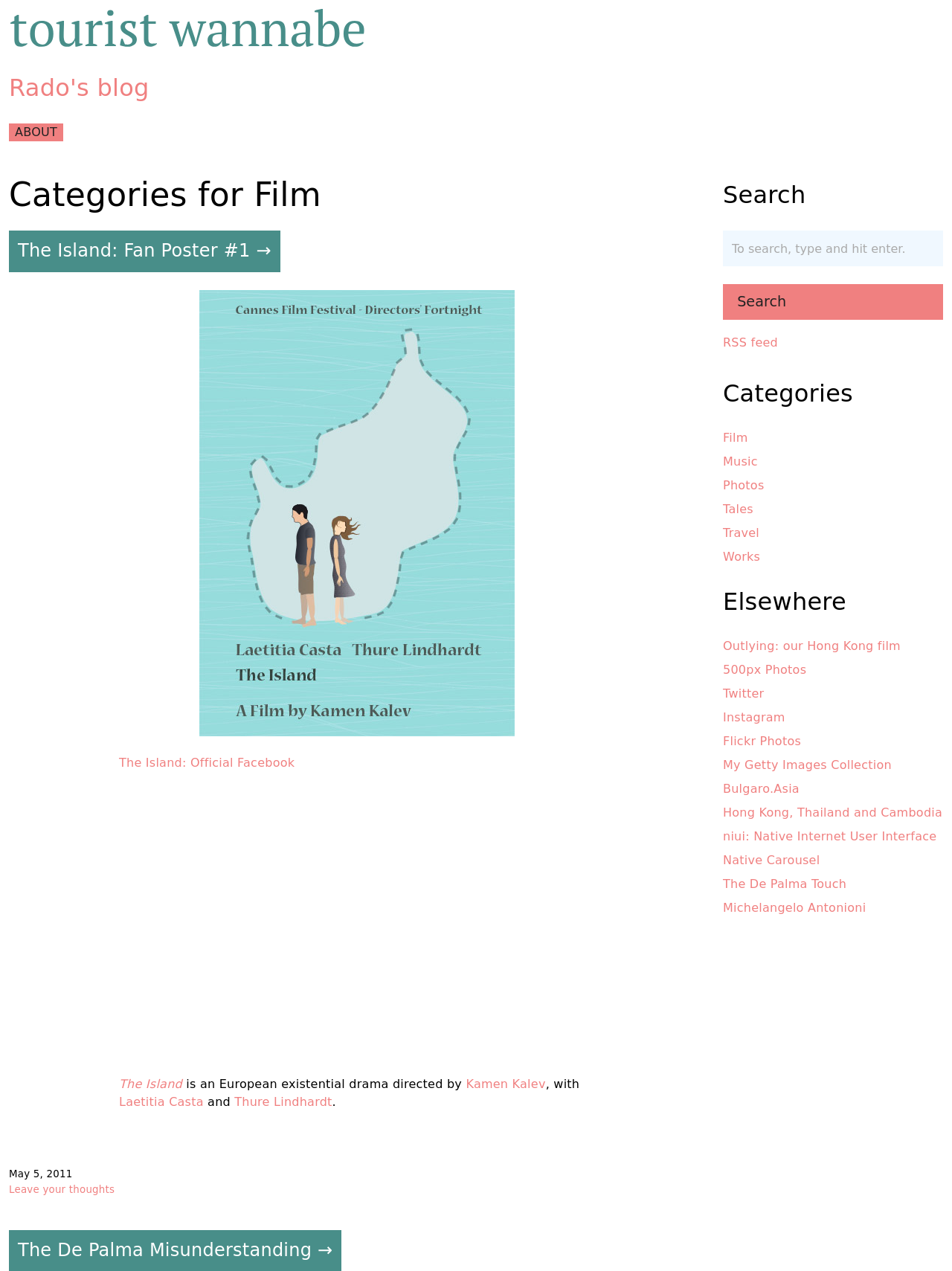Identify the bounding box coordinates for the UI element mentioned here: "tourist wannabeRado's blog". Provide the coordinates as four float values between 0 and 1, i.e., [left, top, right, bottom].

[0.009, 0.055, 0.384, 0.083]